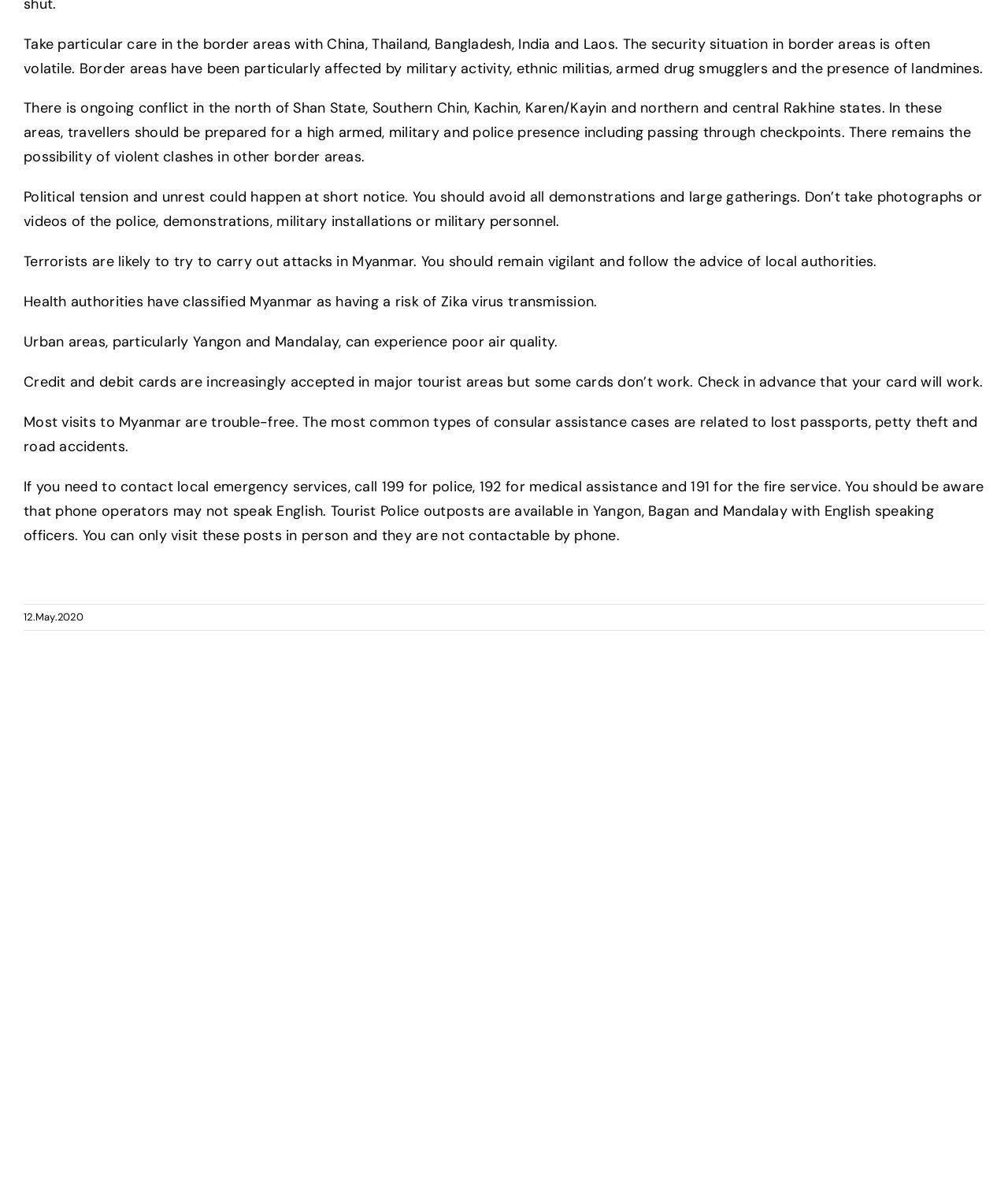Bounding box coordinates are specified in the format (top-left x, top-left y, bottom-right x, bottom-right y). All values are floating point numbers bounded between 0 and 1. Please provide the bounding box coordinate of the region this sentence describes: Go to Top

[0.904, 0.401, 0.941, 0.424]